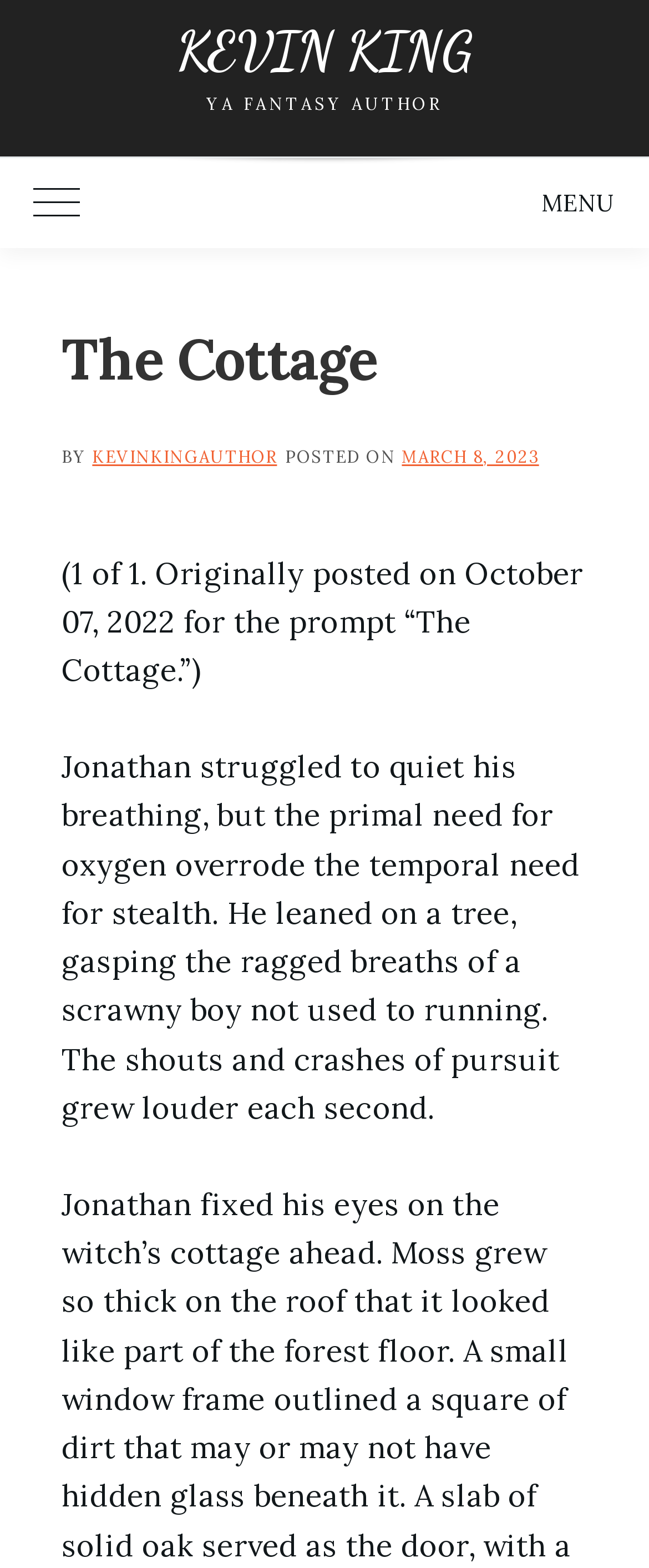Determine the bounding box coordinates for the UI element described. Format the coordinates as (top-left x, top-left y, bottom-right x, bottom-right y) and ensure all values are between 0 and 1. Element description: Toggle Main Menu

[0.05, 0.12, 0.122, 0.139]